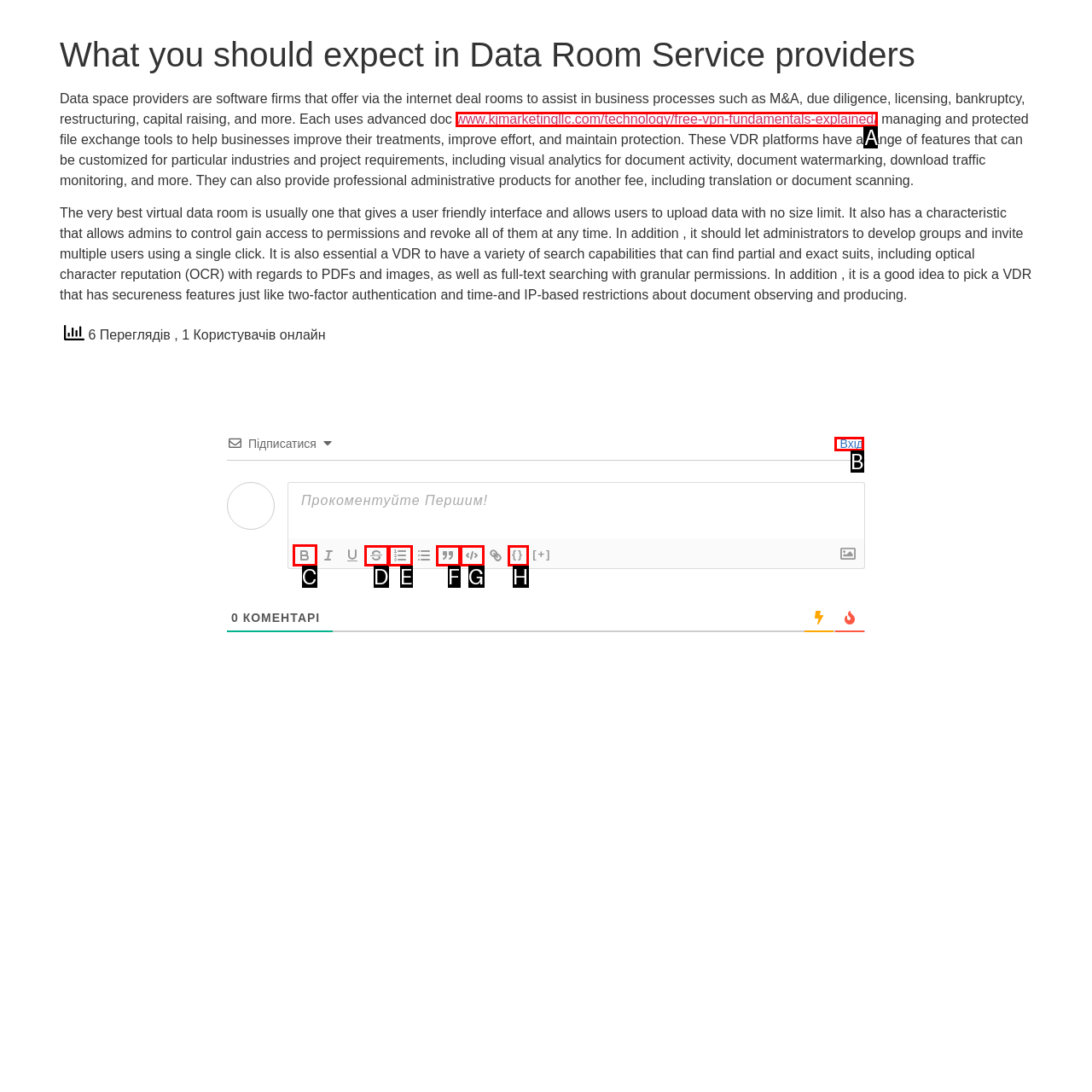Tell me which element should be clicked to achieve the following objective: Format the text as bold
Reply with the letter of the correct option from the displayed choices.

C